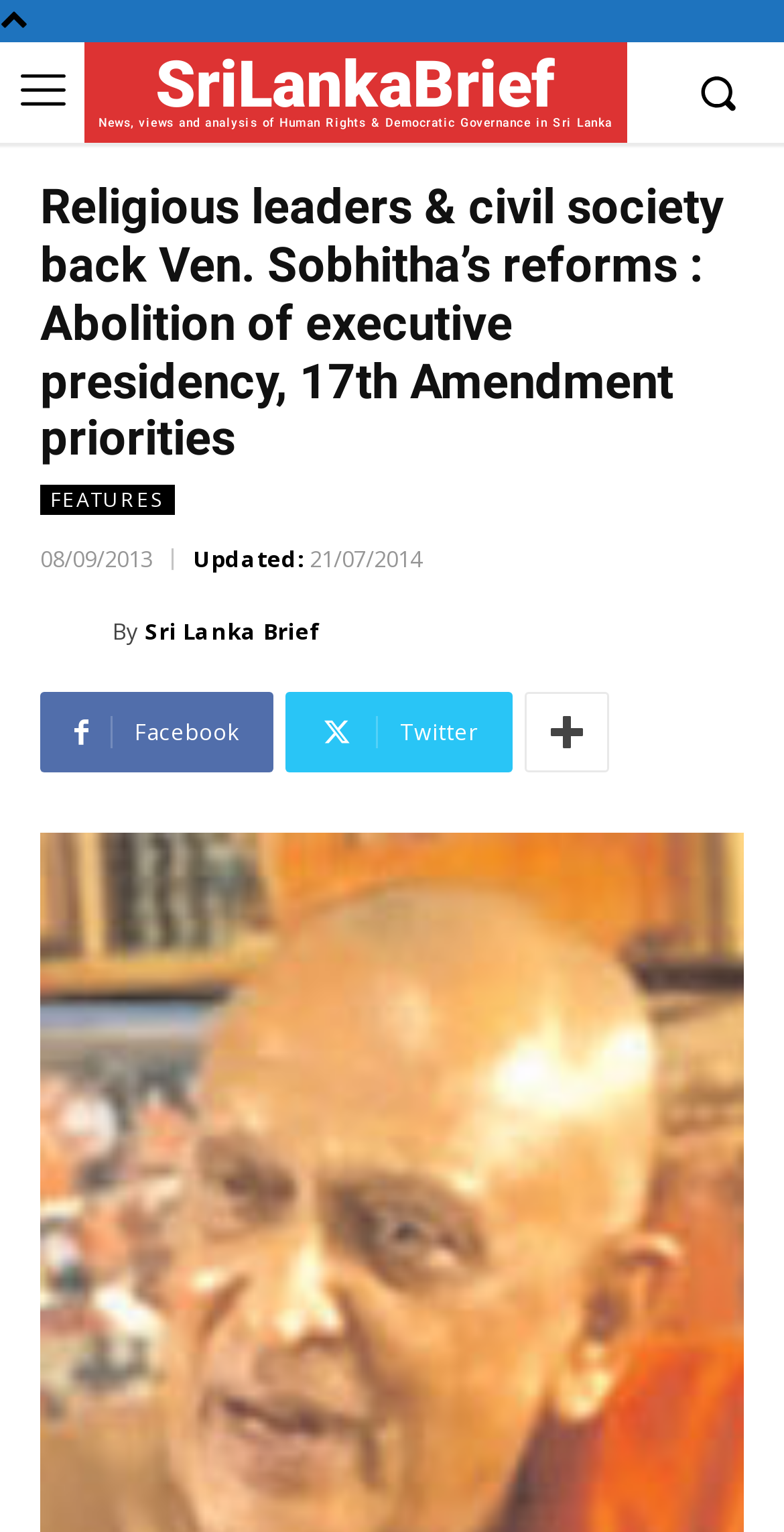What is the date of the last update?
From the details in the image, provide a complete and detailed answer to the question.

The answer can be found by looking at the time element with the text '21/07/2014' which is located below the heading and above the social media links, indicating the last update date of the article.